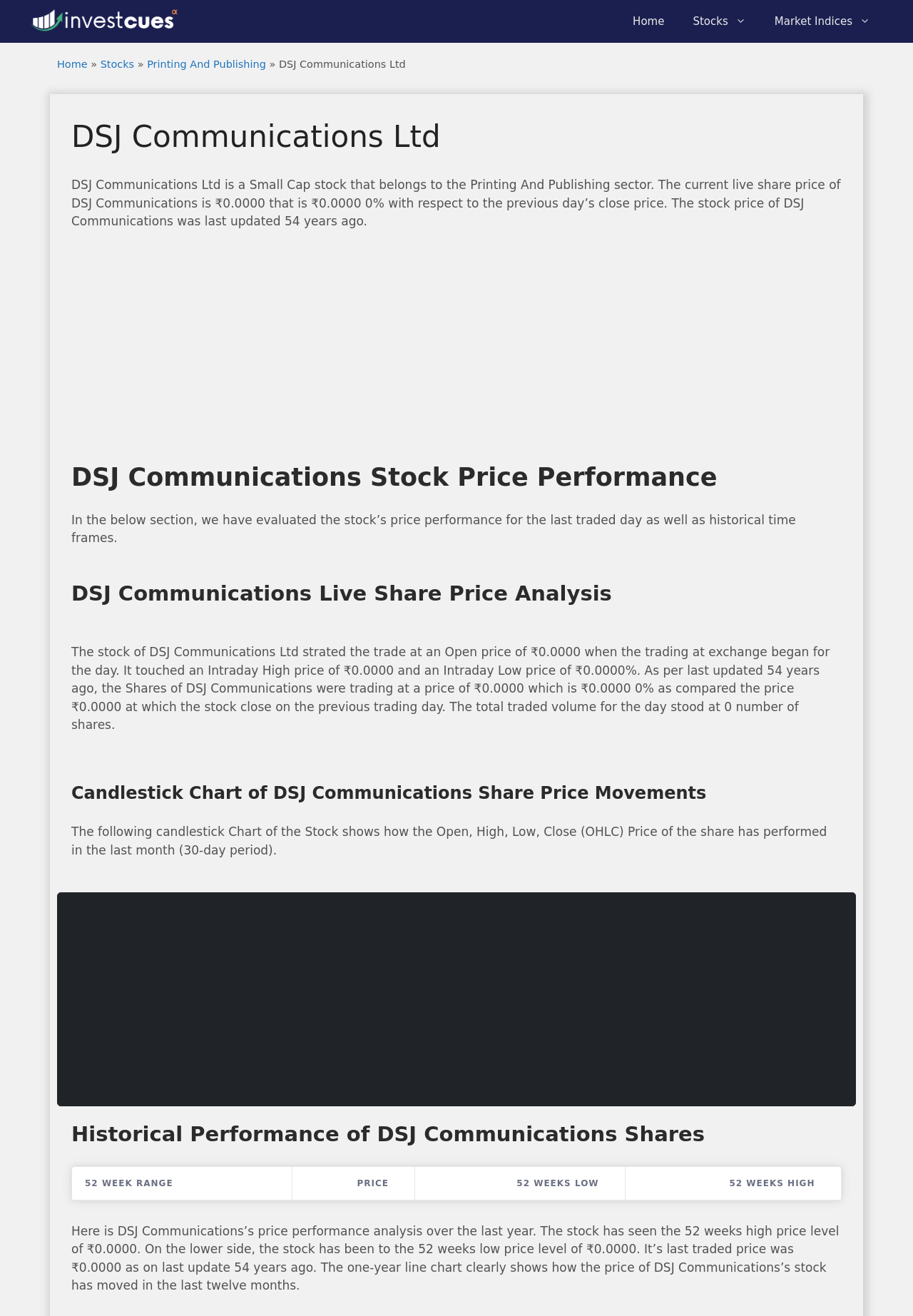What is the current live share price of DSJ Communications?
Please analyze the image and answer the question with as much detail as possible.

The current live share price of DSJ Communications can be found in the StaticText element with the description 'DSJ Communications Ltd is a Small Cap stock that belongs to the Printing And Publishing sector. The current live share price of DSJ Communications is ₹0.0000 that is ₹0.0000 0% with respect to the previous day’s close price.'